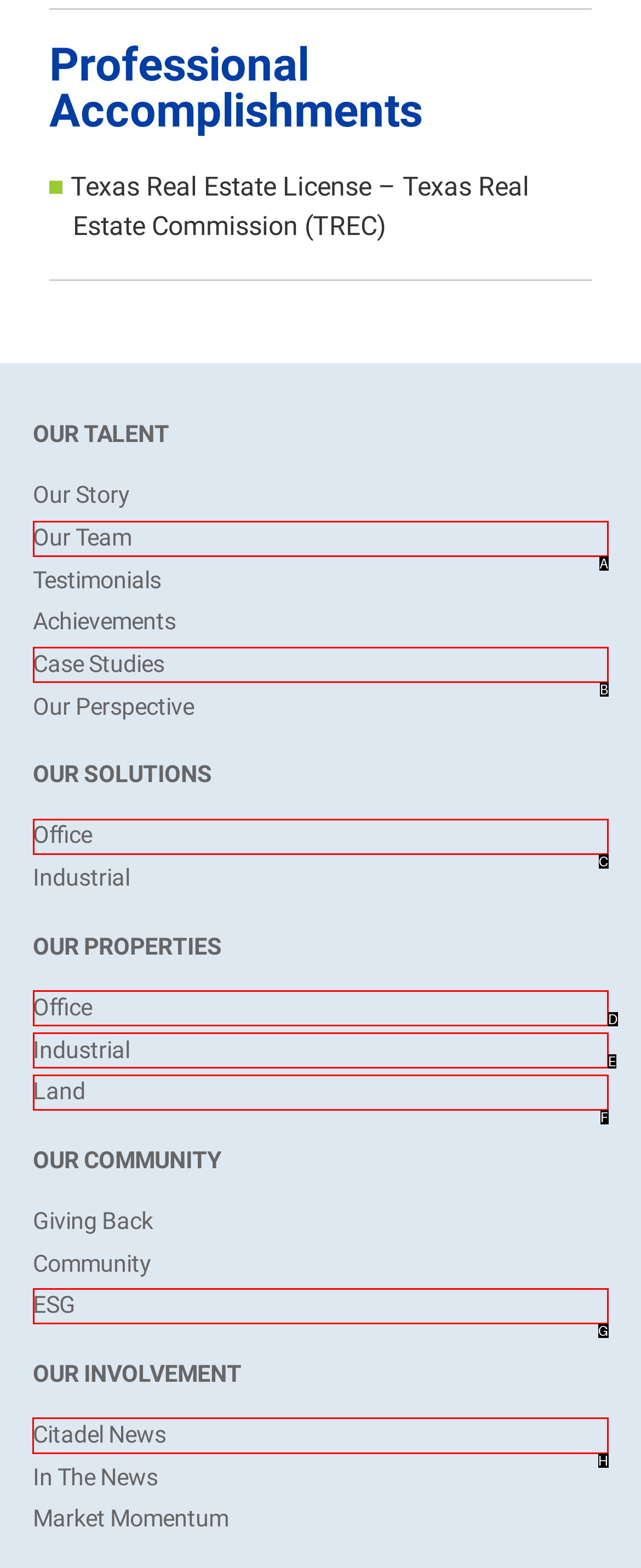Given the instruction: Read Citadel News, which HTML element should you click on?
Answer with the letter that corresponds to the correct option from the choices available.

H